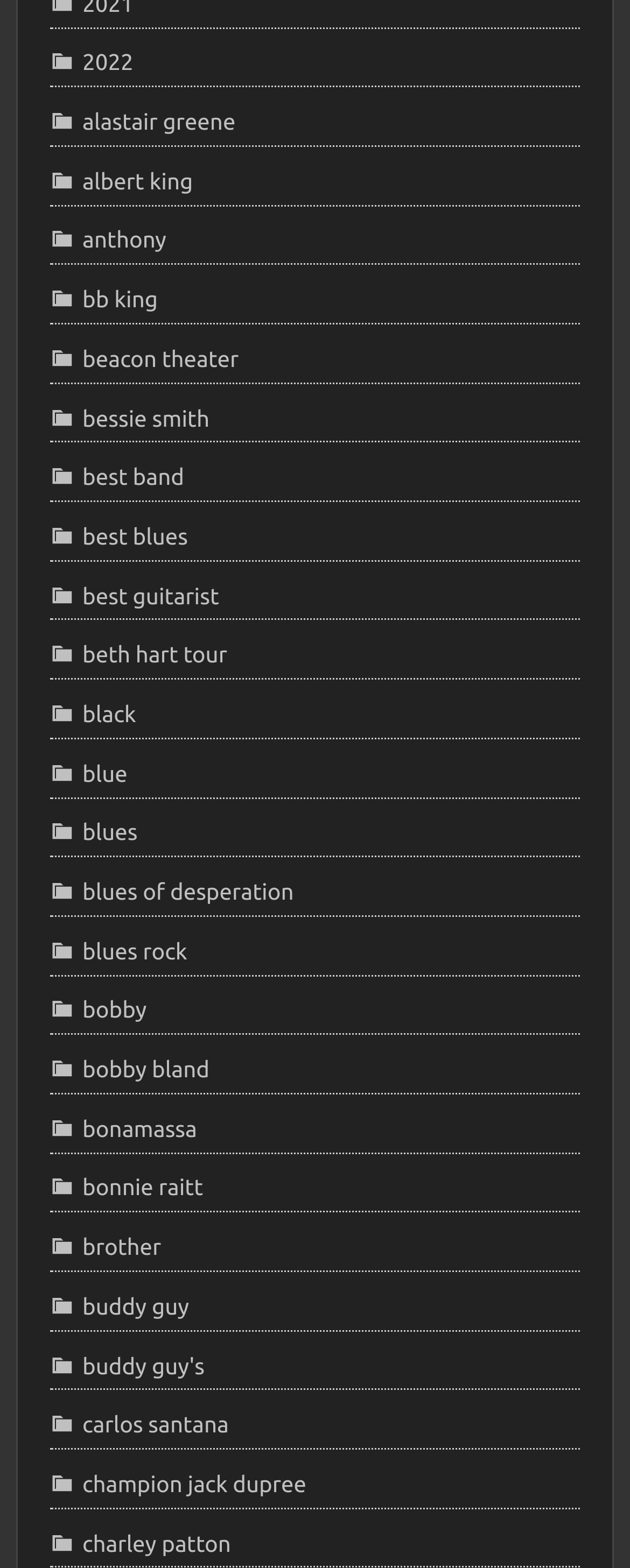Find the bounding box coordinates of the area that needs to be clicked in order to achieve the following instruction: "click on 2022 link". The coordinates should be specified as four float numbers between 0 and 1, i.e., [left, top, right, bottom].

[0.079, 0.03, 0.212, 0.049]